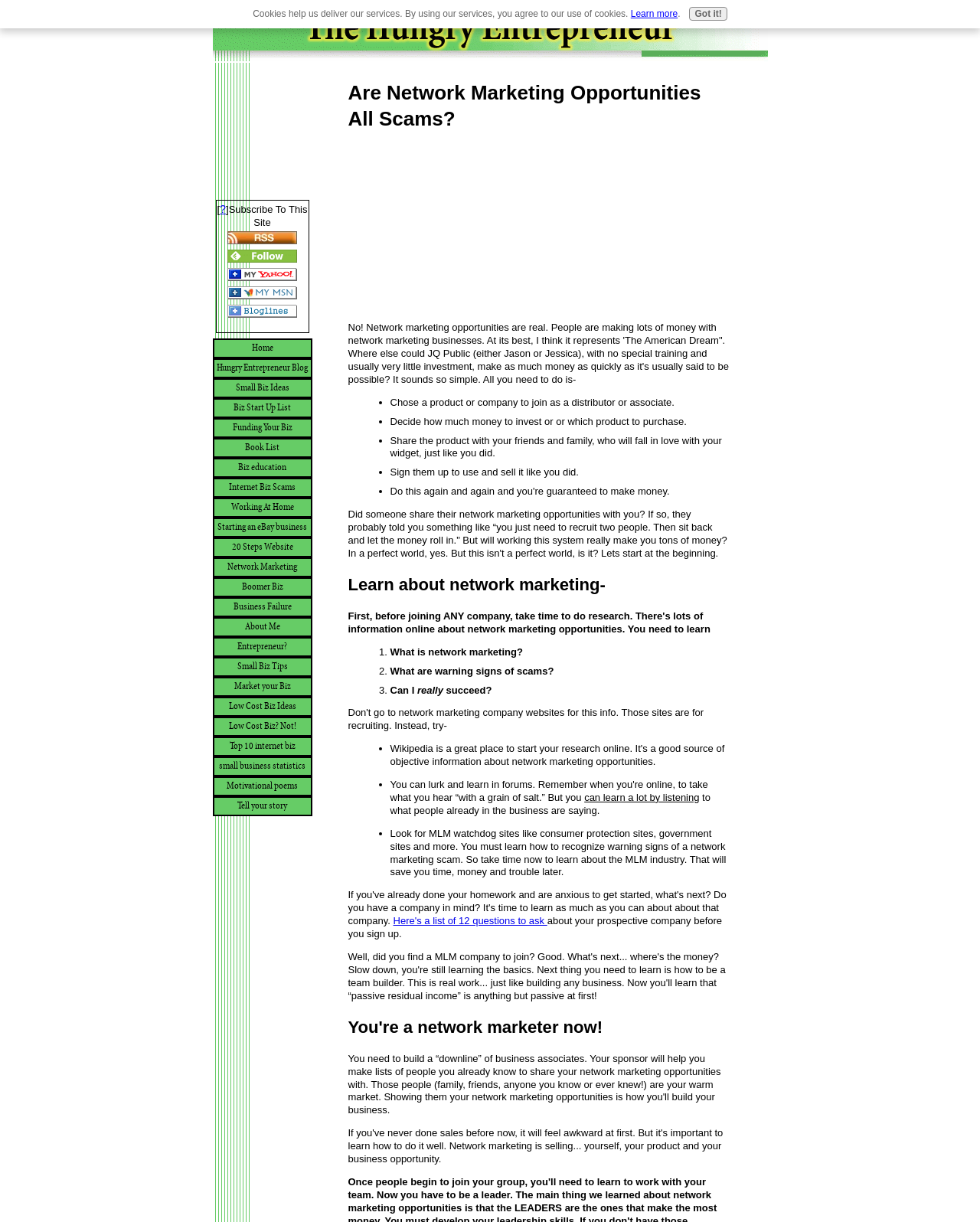Please specify the bounding box coordinates in the format (top-left x, top-left y, bottom-right x, bottom-right y), with values ranging from 0 to 1. Identify the bounding box for the UI component described as follows: Biz Start Up List

[0.217, 0.326, 0.318, 0.342]